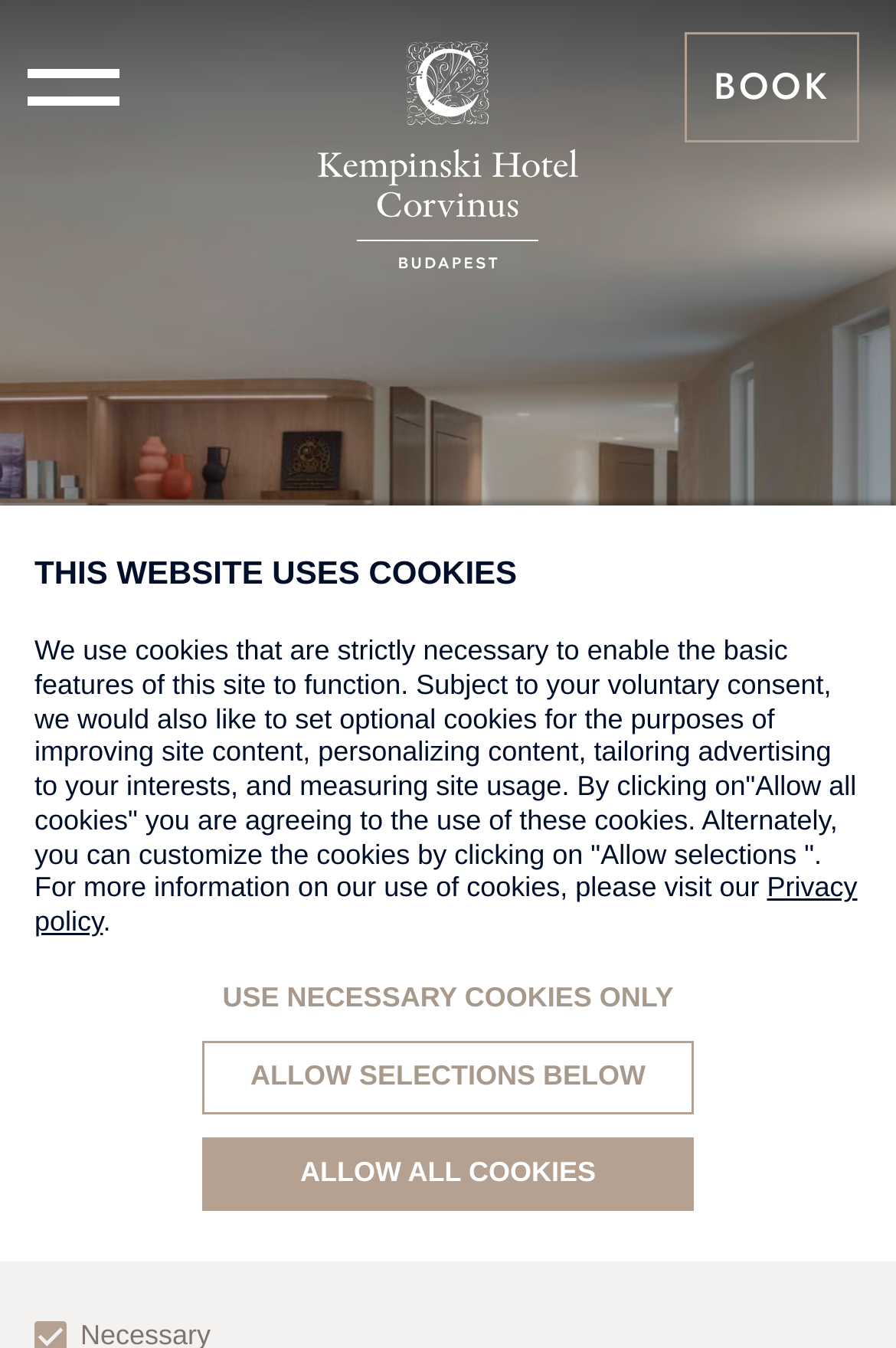What can be booked on this webpage? Observe the screenshot and provide a one-word or short phrase answer.

Spa